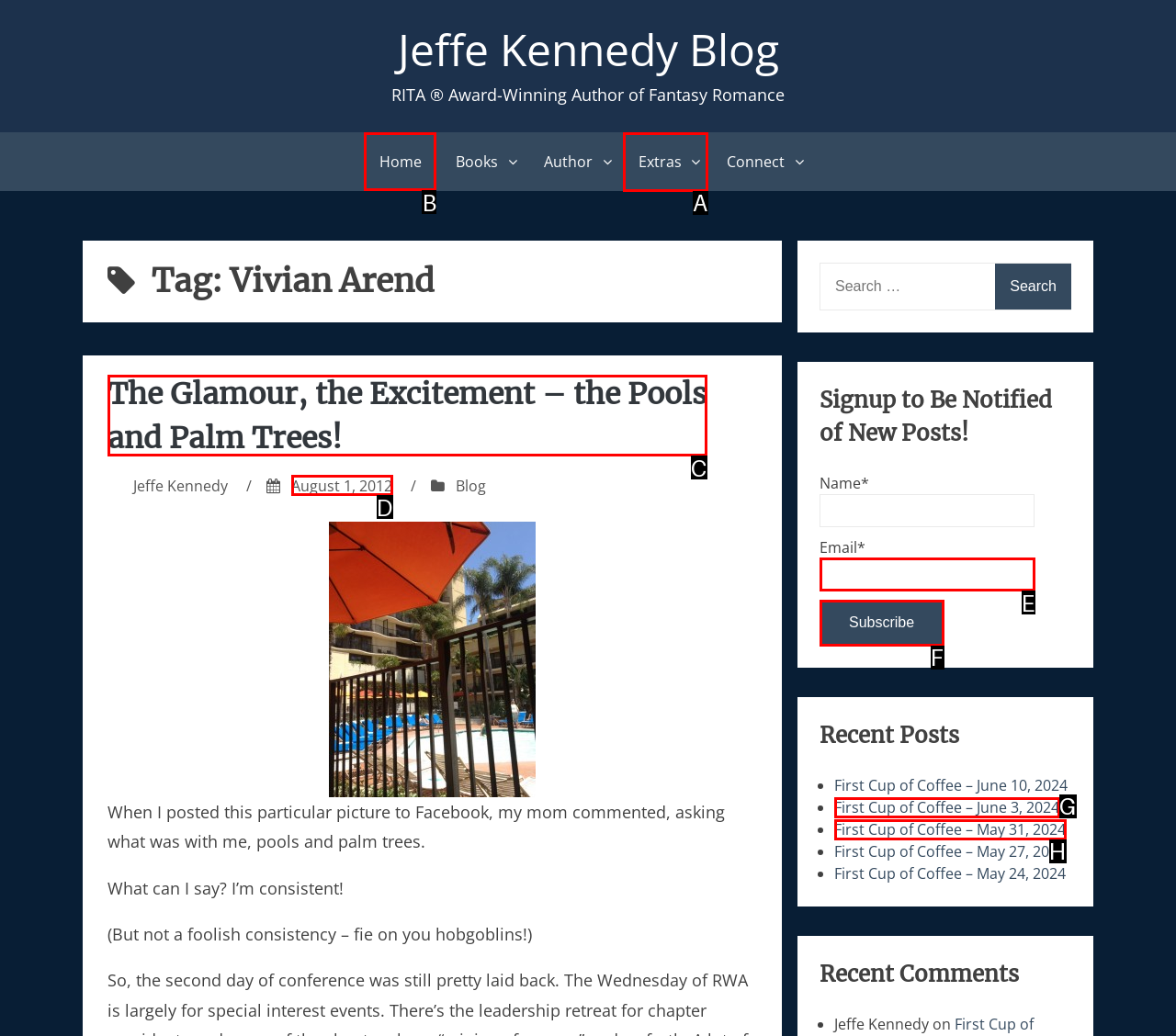Which option should I select to accomplish the task: Click on the 'Home' link? Respond with the corresponding letter from the given choices.

B